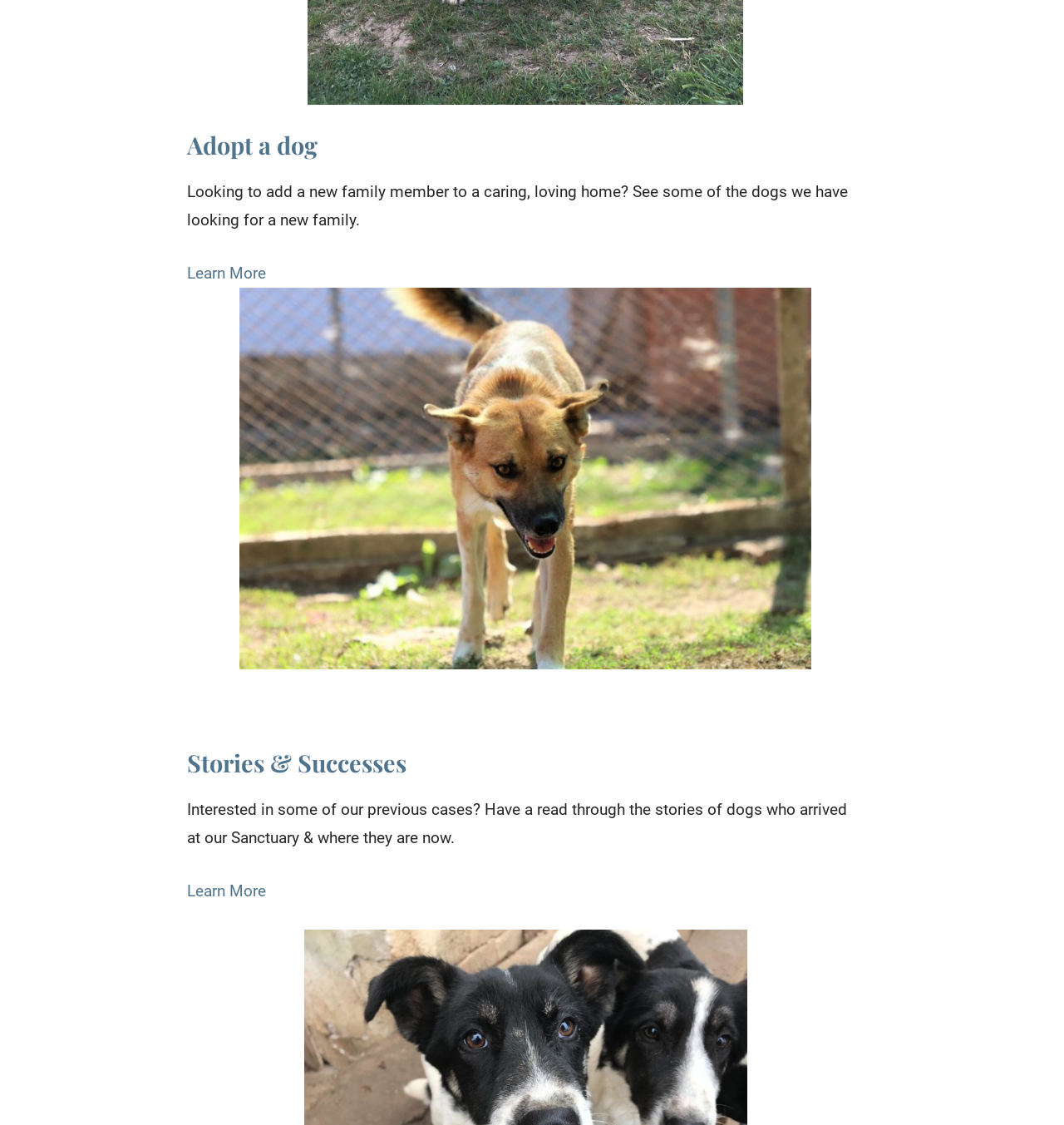How many 'Learn More' links are on this webpage?
Look at the image and answer with only one word or phrase.

2